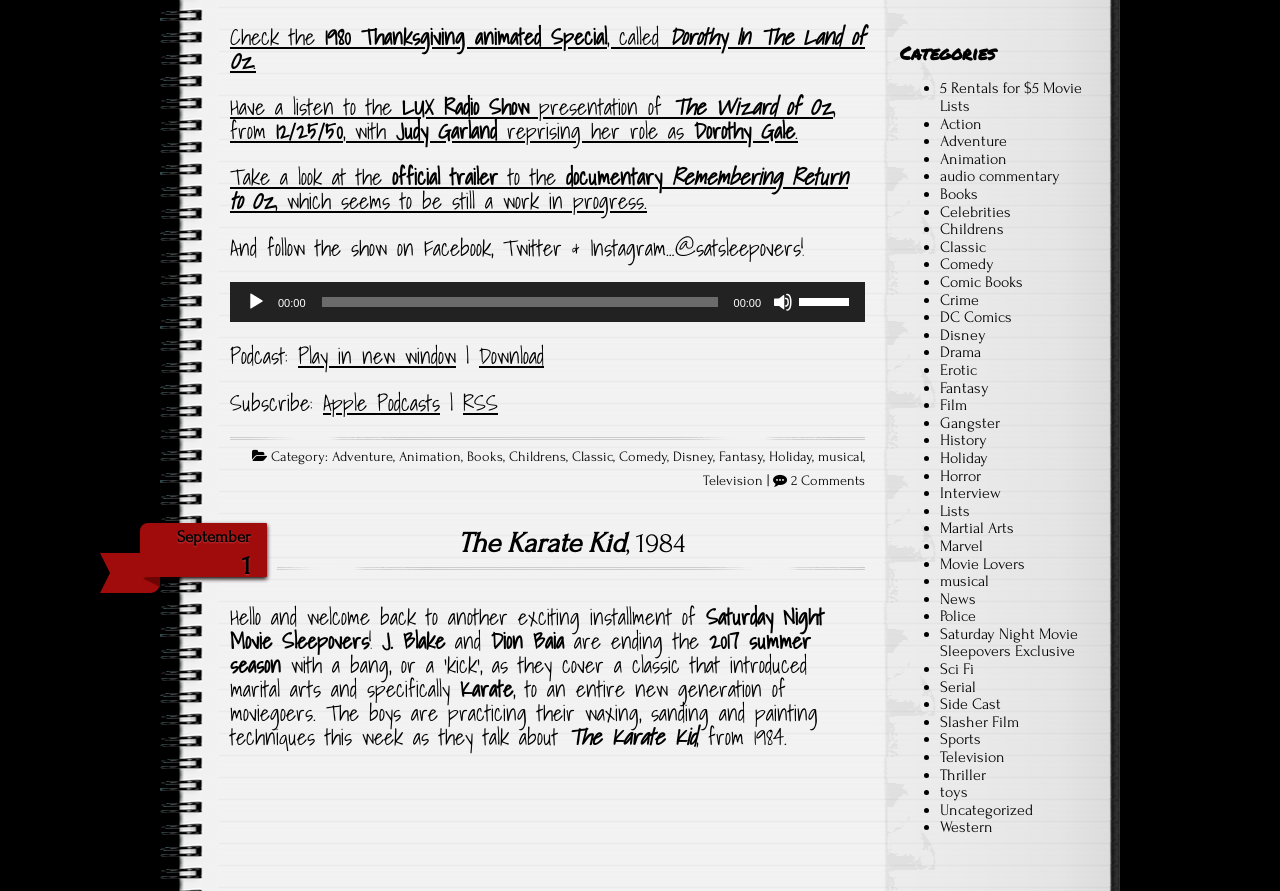Locate the bounding box coordinates of the clickable region necessary to complete the following instruction: "Subscribe to Apple Podcasts". Provide the coordinates in the format of four float numbers between 0 and 1, i.e., [left, top, right, bottom].

[0.252, 0.432, 0.344, 0.472]